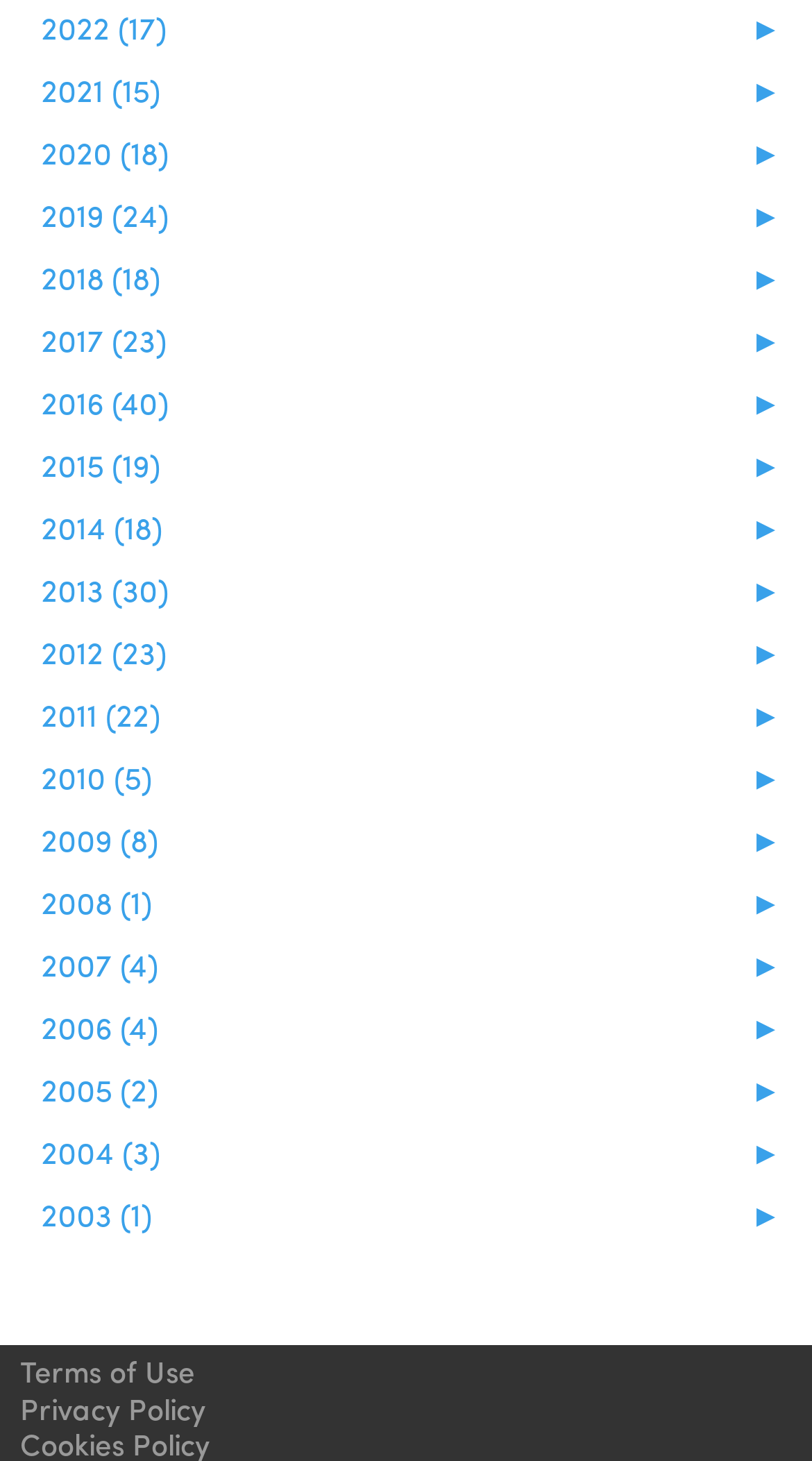Provide a brief response in the form of a single word or phrase:
How many links are there for years?

24